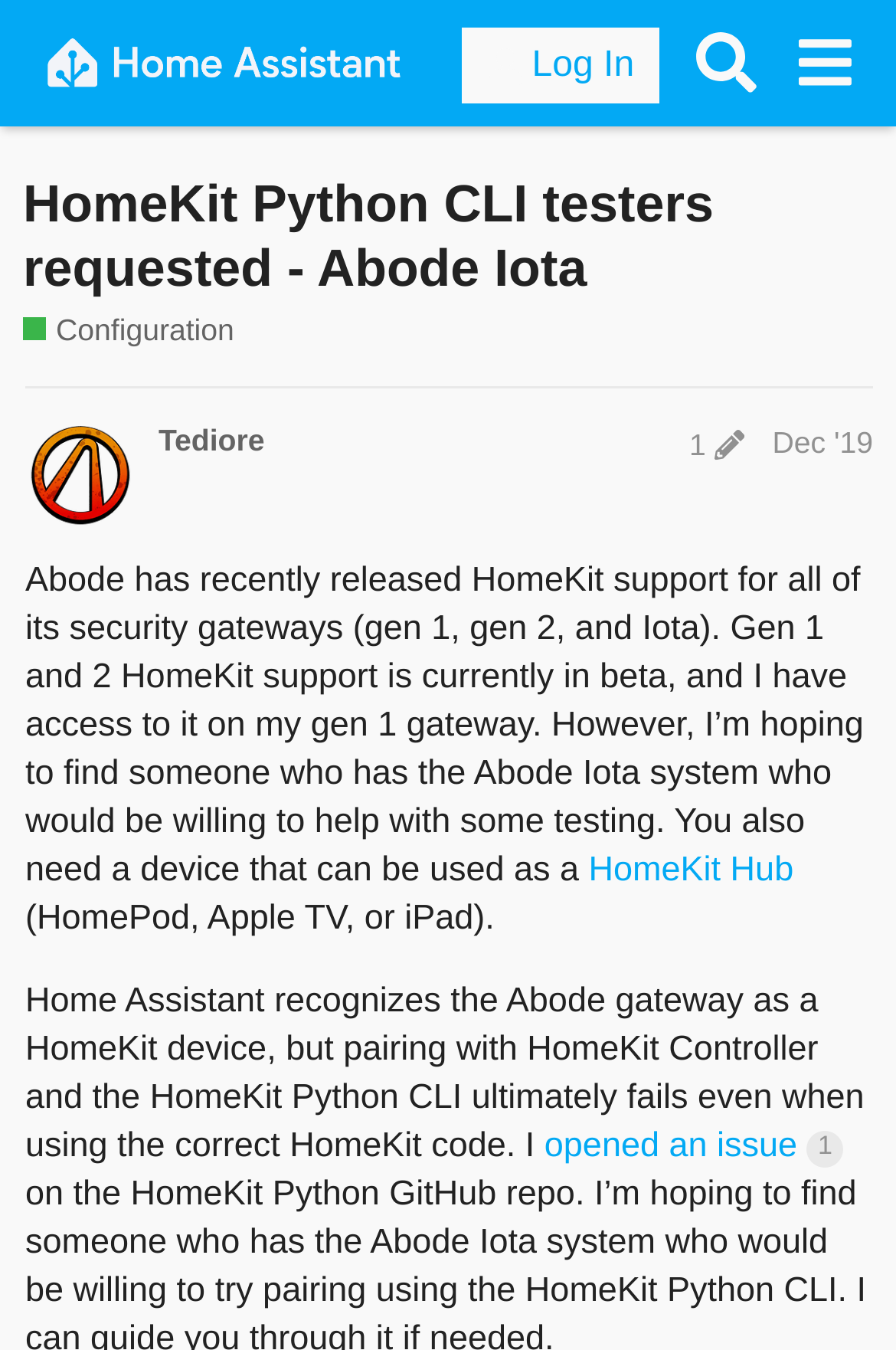Identify the bounding box coordinates for the UI element described as: "opened an issue 1". The coordinates should be provided as four floats between 0 and 1: [left, top, right, bottom].

[0.608, 0.835, 0.941, 0.863]